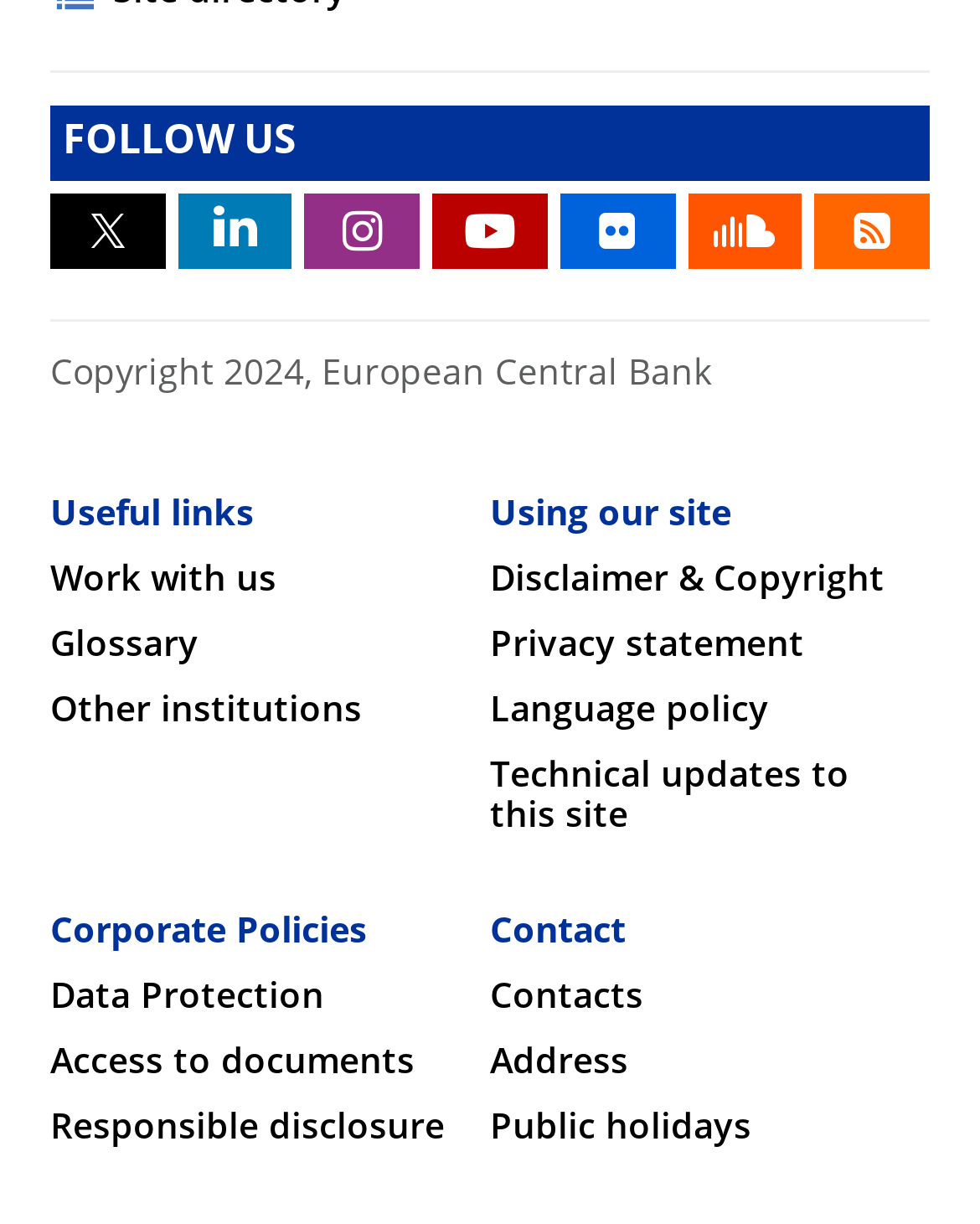Determine the bounding box for the UI element described here: "Technical updates to this site".

[0.5, 0.62, 0.867, 0.681]